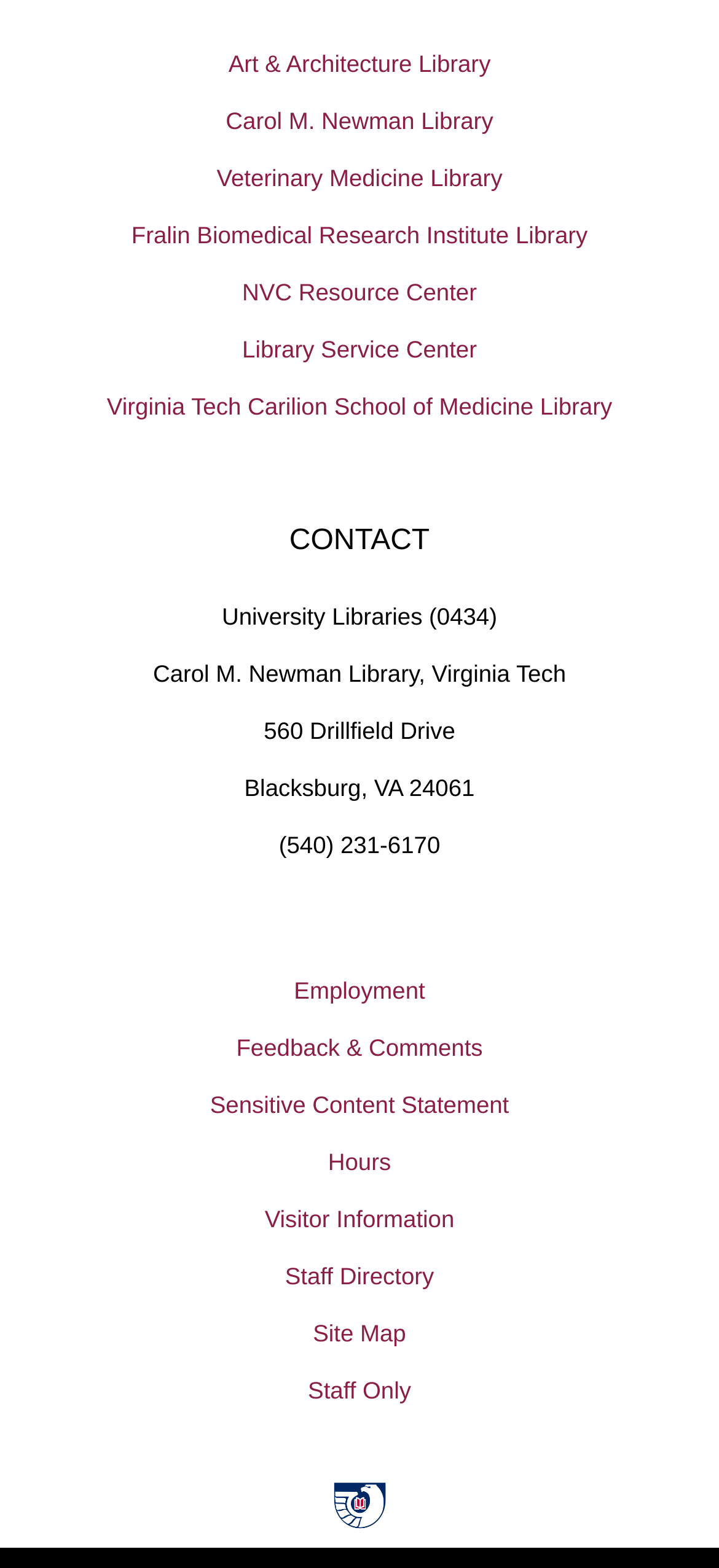Locate the bounding box coordinates of the area where you should click to accomplish the instruction: "Visit the Art & Architecture Library".

[0.0, 0.022, 1.0, 0.059]